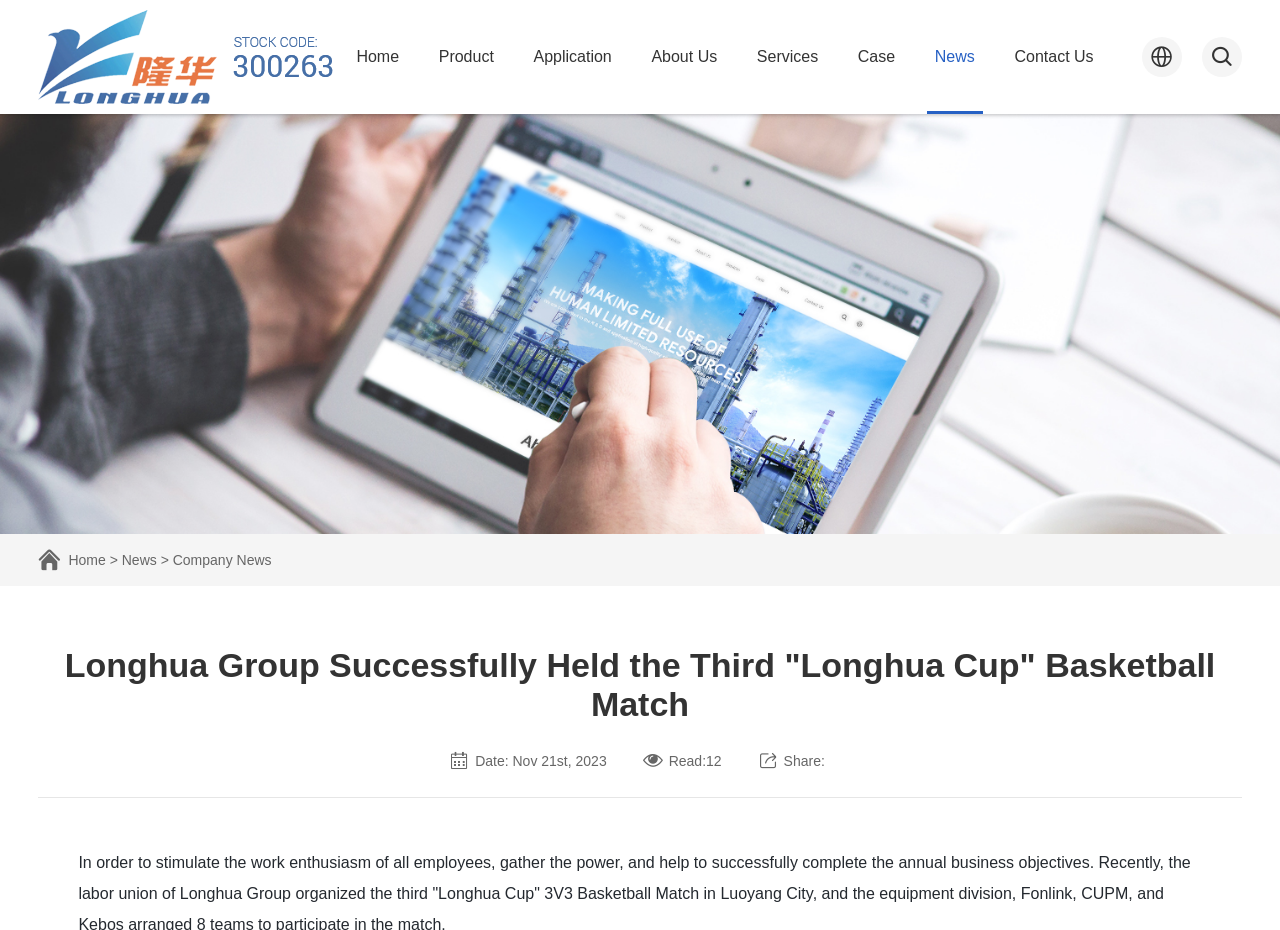Please use the details from the image to answer the following question comprehensively:
What are the main sections of the website?

The answer can be found in the description list element which contains links to different sections of the website. The main sections are Home, Product, Application, About Us, Services, Case, News, and Contact Us.